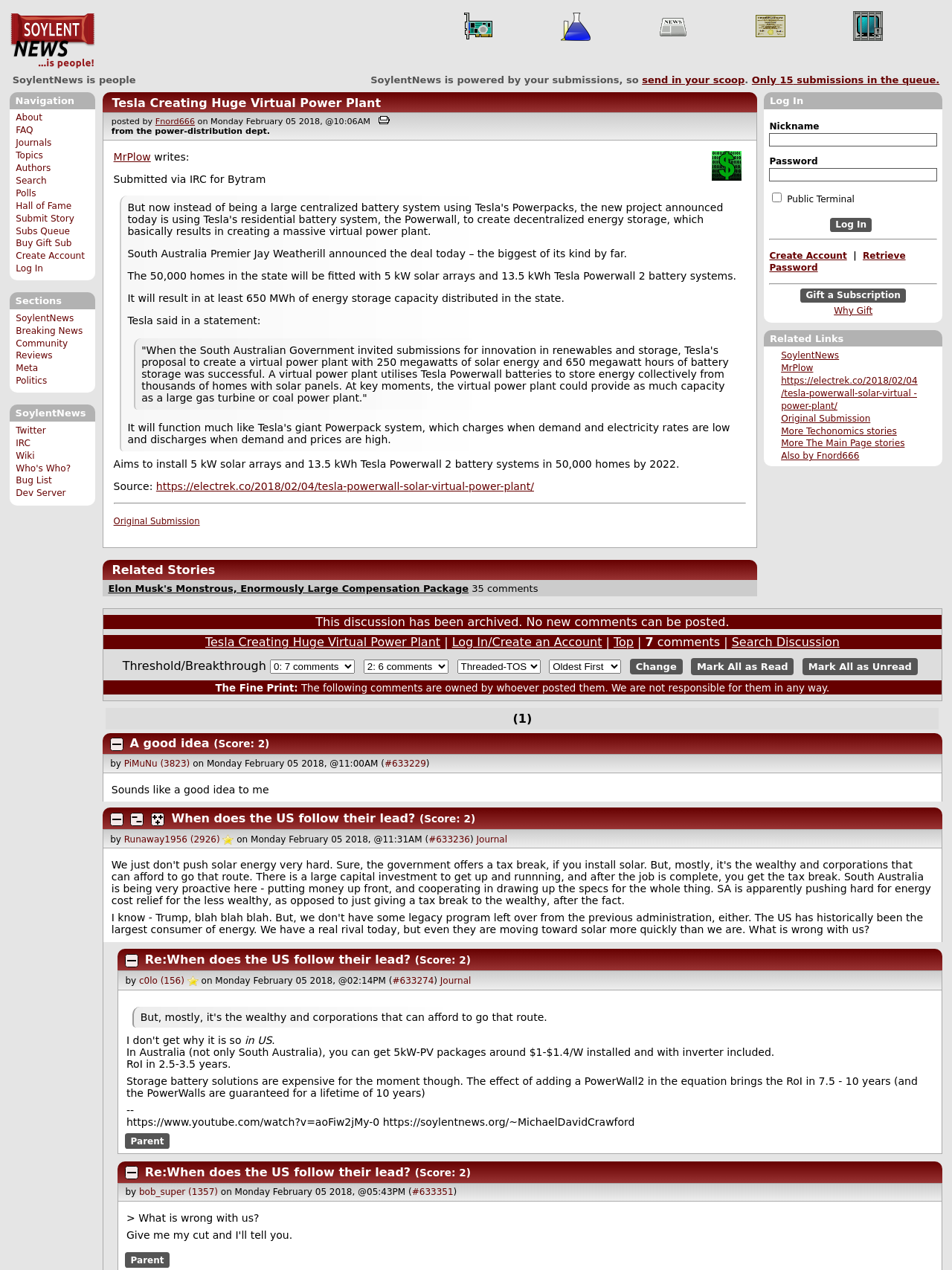Provide the bounding box coordinates, formatted as (top-left x, top-left y, bottom-right x, bottom-right y), with all values being floating point numbers between 0 and 1. Identify the bounding box of the UI element that matches the description: alt="Digital Liberty" title="Digital Liberty"

[0.896, 0.023, 0.927, 0.034]